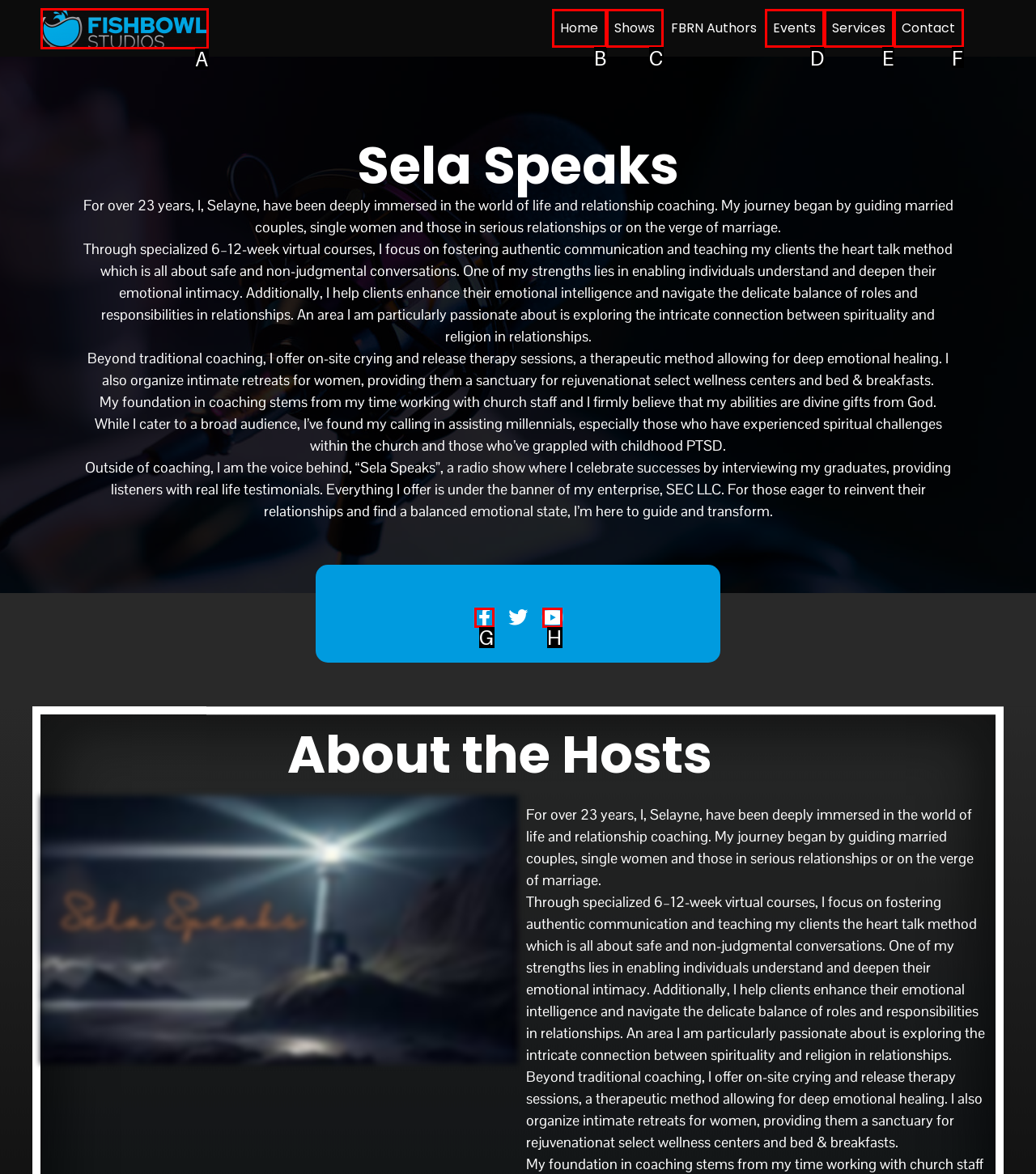Identify the option that corresponds to: Shows
Respond with the corresponding letter from the choices provided.

C